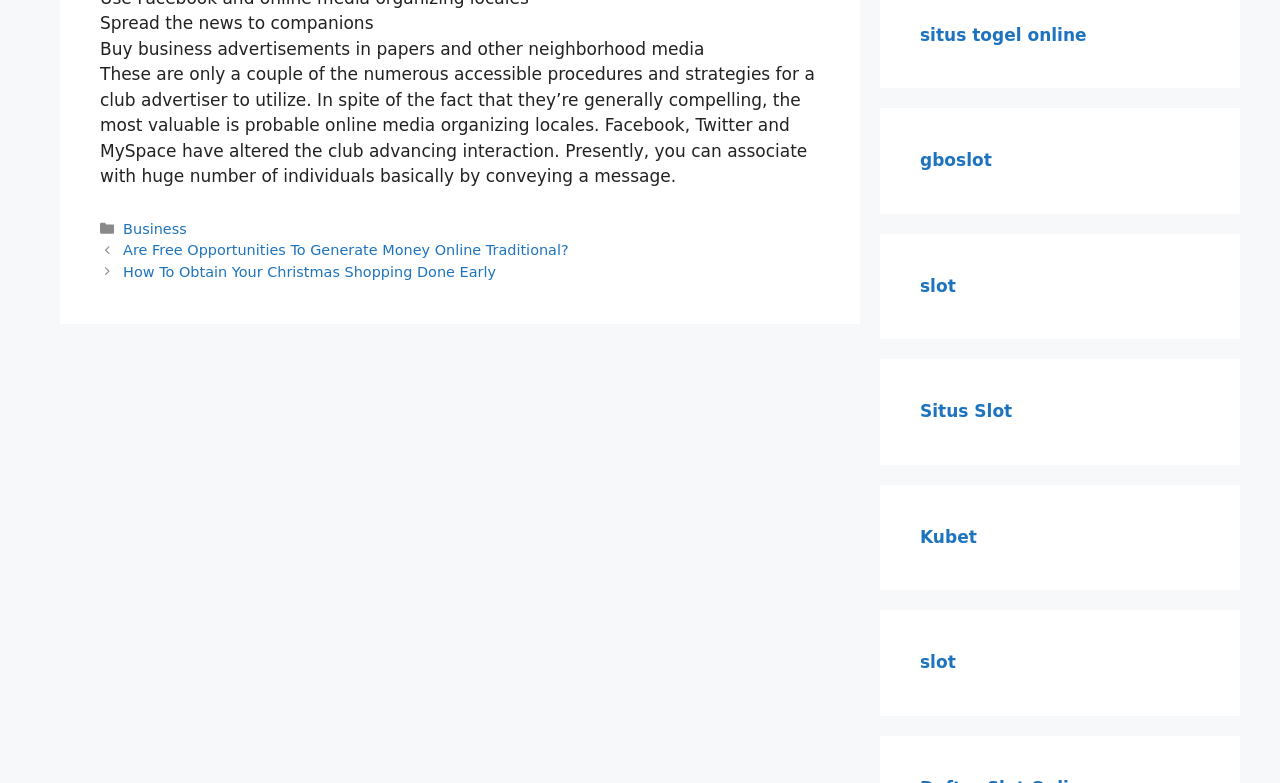Use a single word or phrase to respond to the question:
How many links are there in the footer section?

5